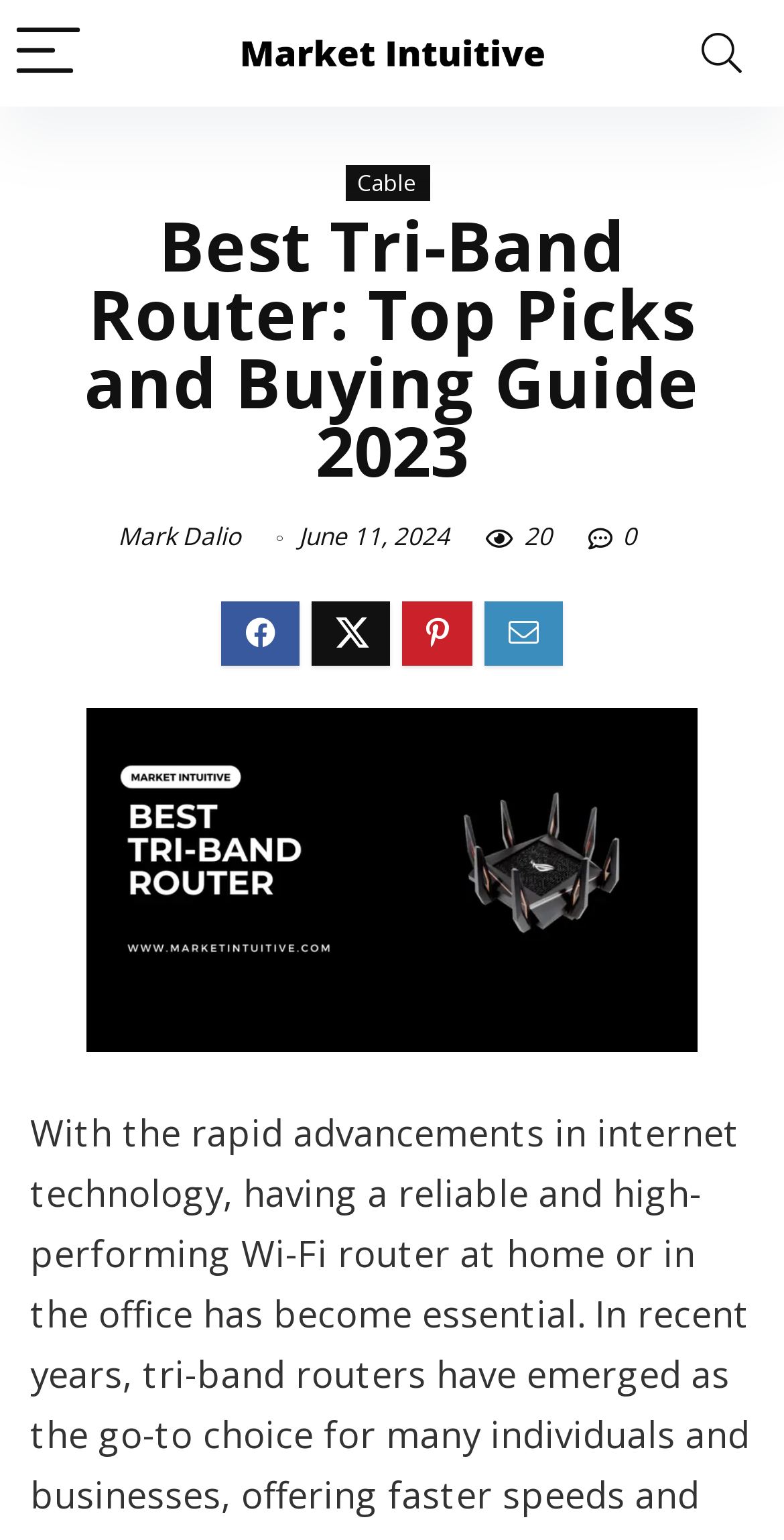Using the information in the image, could you please answer the following question in detail:
What is the topic of the figure?

I looked at the figure element and found an image element inside it that contains the text 'Best Tri-Band Router', which suggests that the topic of the figure is related to tri-band routers.